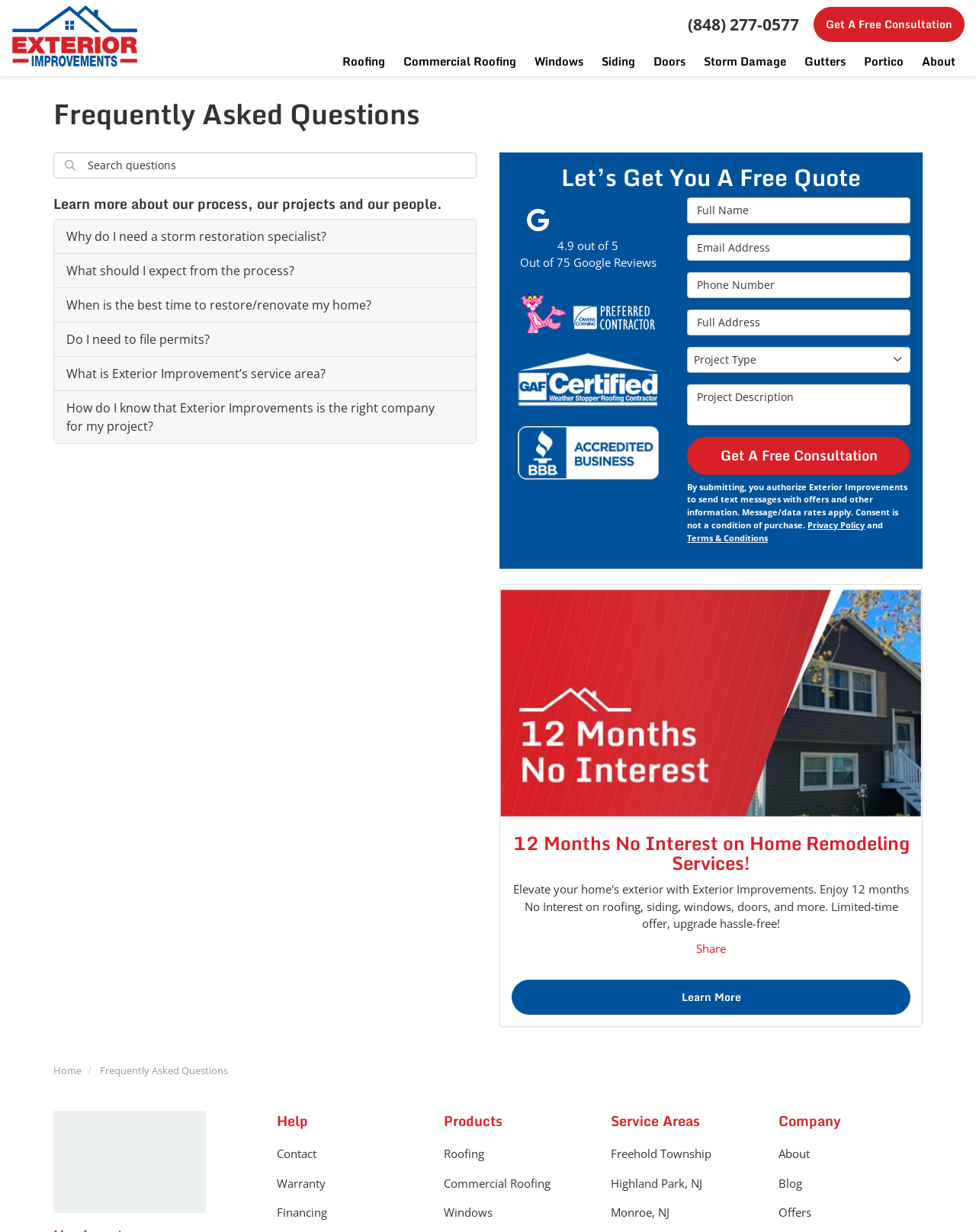Provide a brief response to the question below using one word or phrase:
What is the rating shown on the webpage?

4.9 out of 5